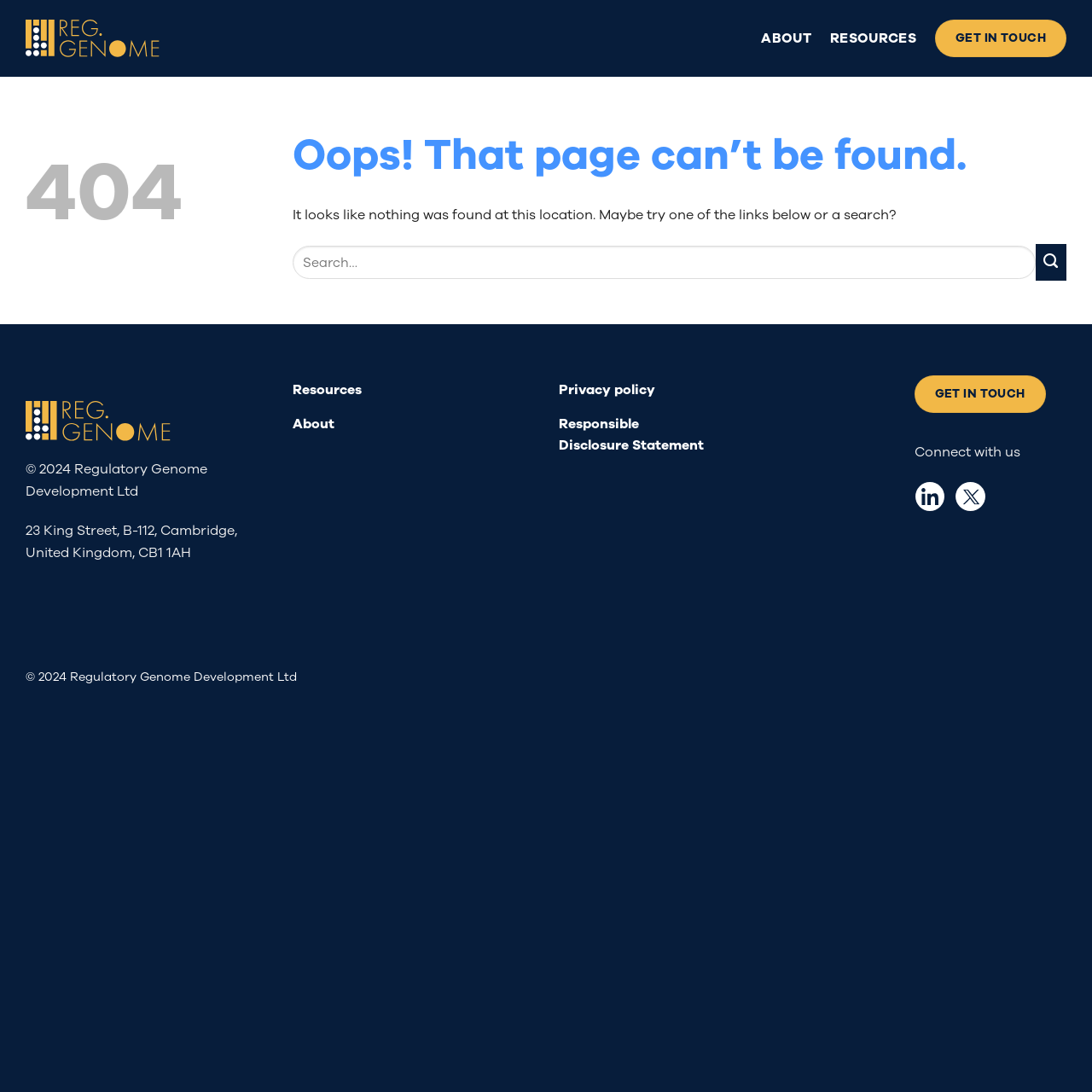Identify the bounding box coordinates of the clickable region required to complete the instruction: "search for something". The coordinates should be given as four float numbers within the range of 0 and 1, i.e., [left, top, right, bottom].

[0.268, 0.225, 0.948, 0.256]